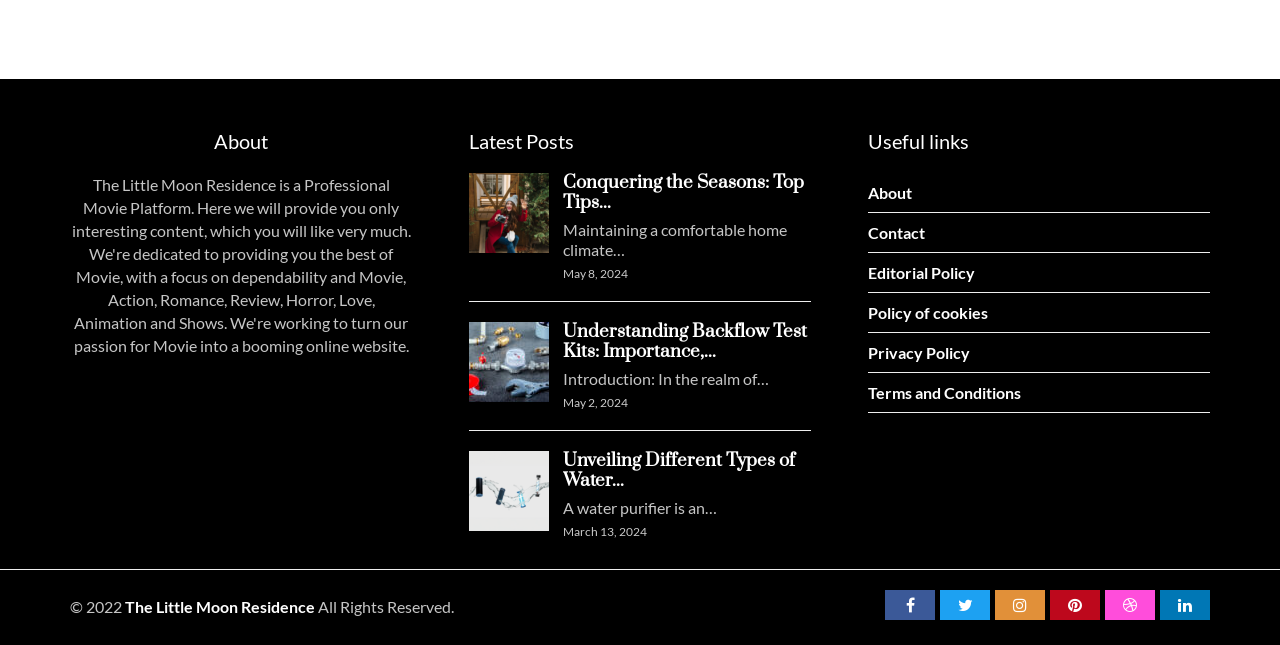Predict the bounding box of the UI element based on this description: "About".

[0.678, 0.268, 0.945, 0.33]